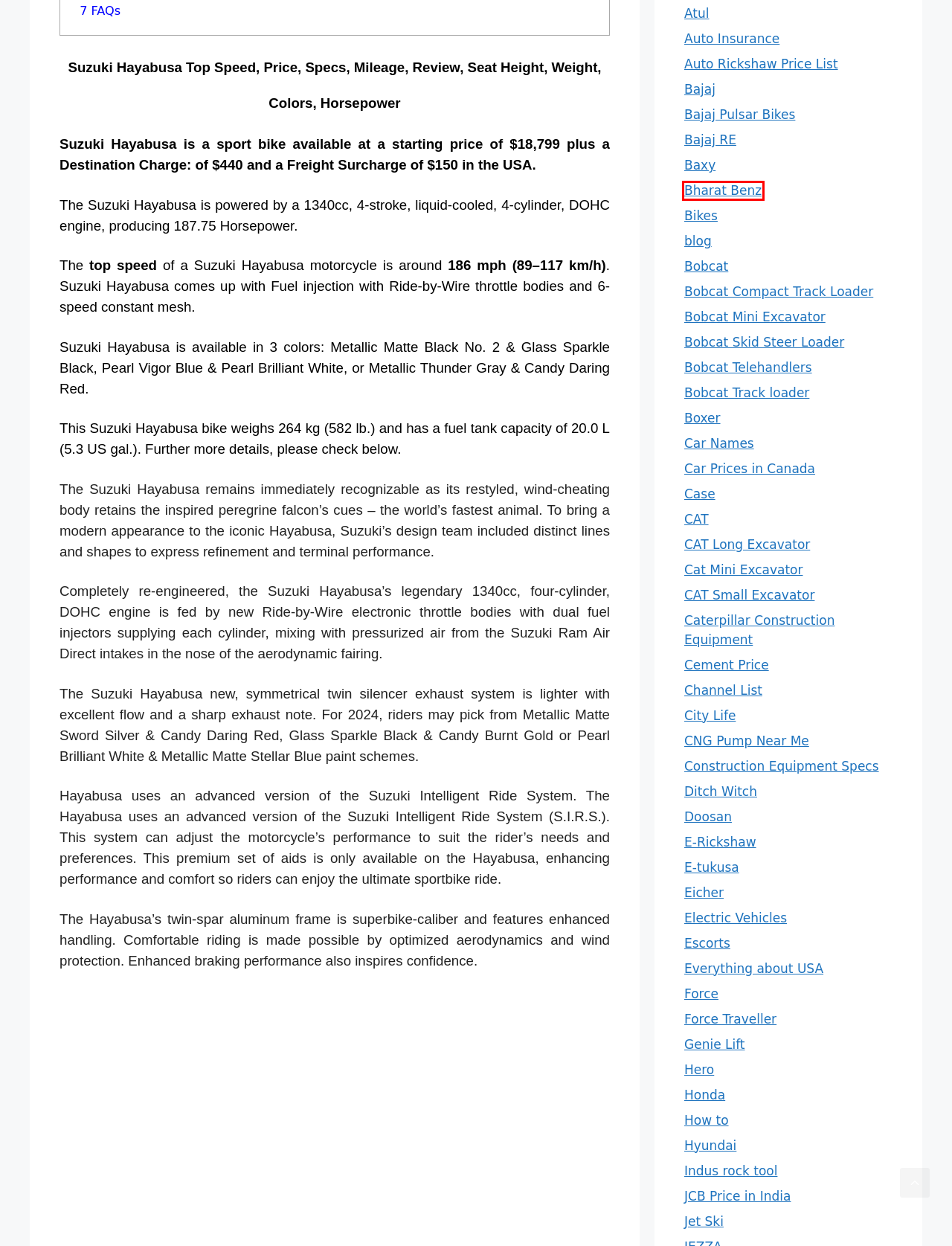You are provided a screenshot of a webpage featuring a red bounding box around a UI element. Choose the webpage description that most accurately represents the new webpage after clicking the element within the red bounding box. Here are the candidates:
A. Boxer
B. CNG Pump Near Me
C. Auto Rickshaw Price List
D. Bajaj Pulsar Bikes
E. JCB Price in India
F. Electric Vehicles
G. Case
H. Bharat Benz

H